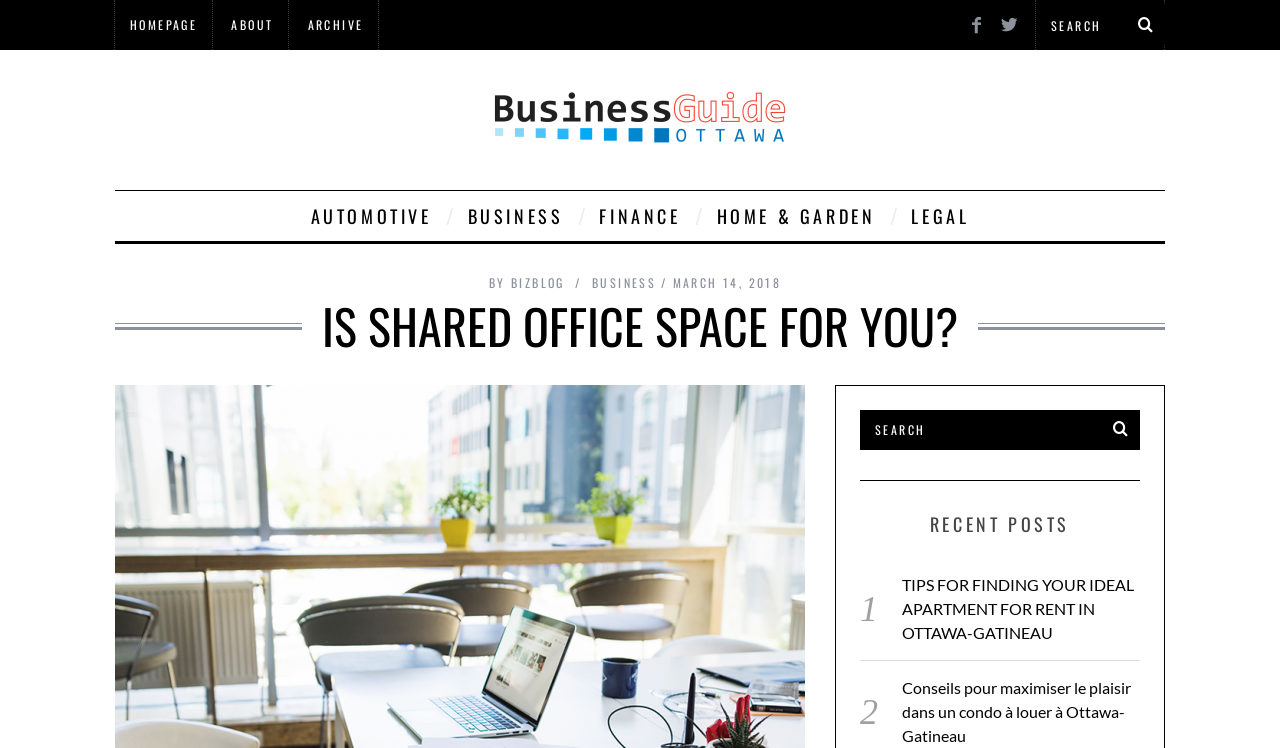Specify the bounding box coordinates of the area to click in order to follow the given instruction: "read about automotive."

[0.231, 0.255, 0.349, 0.322]